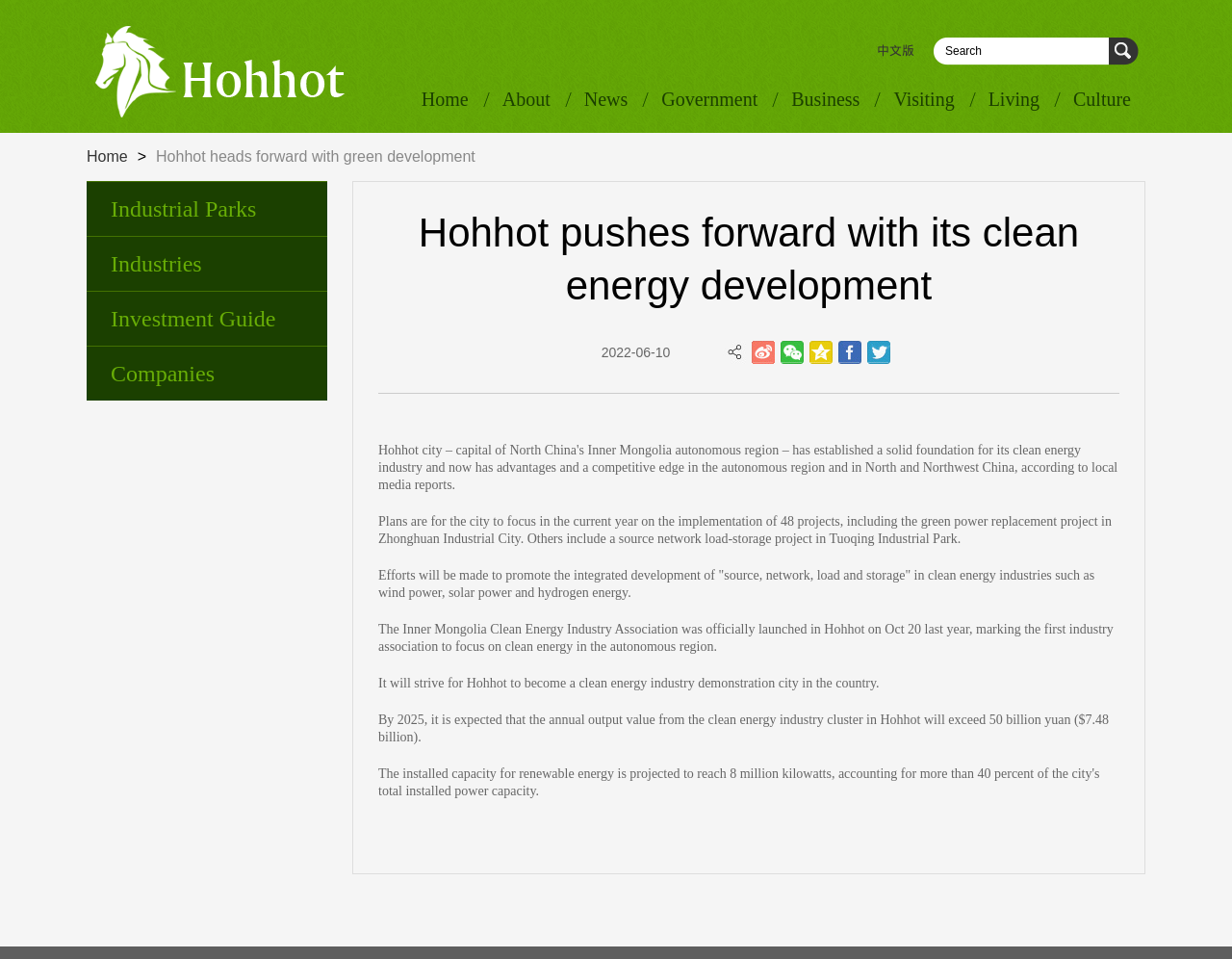Bounding box coordinates should be provided in the format (top-left x, top-left y, bottom-right x, bottom-right y) with all values between 0 and 1. Identify the bounding box for this UI element: title="weixin"

[0.634, 0.356, 0.653, 0.38]